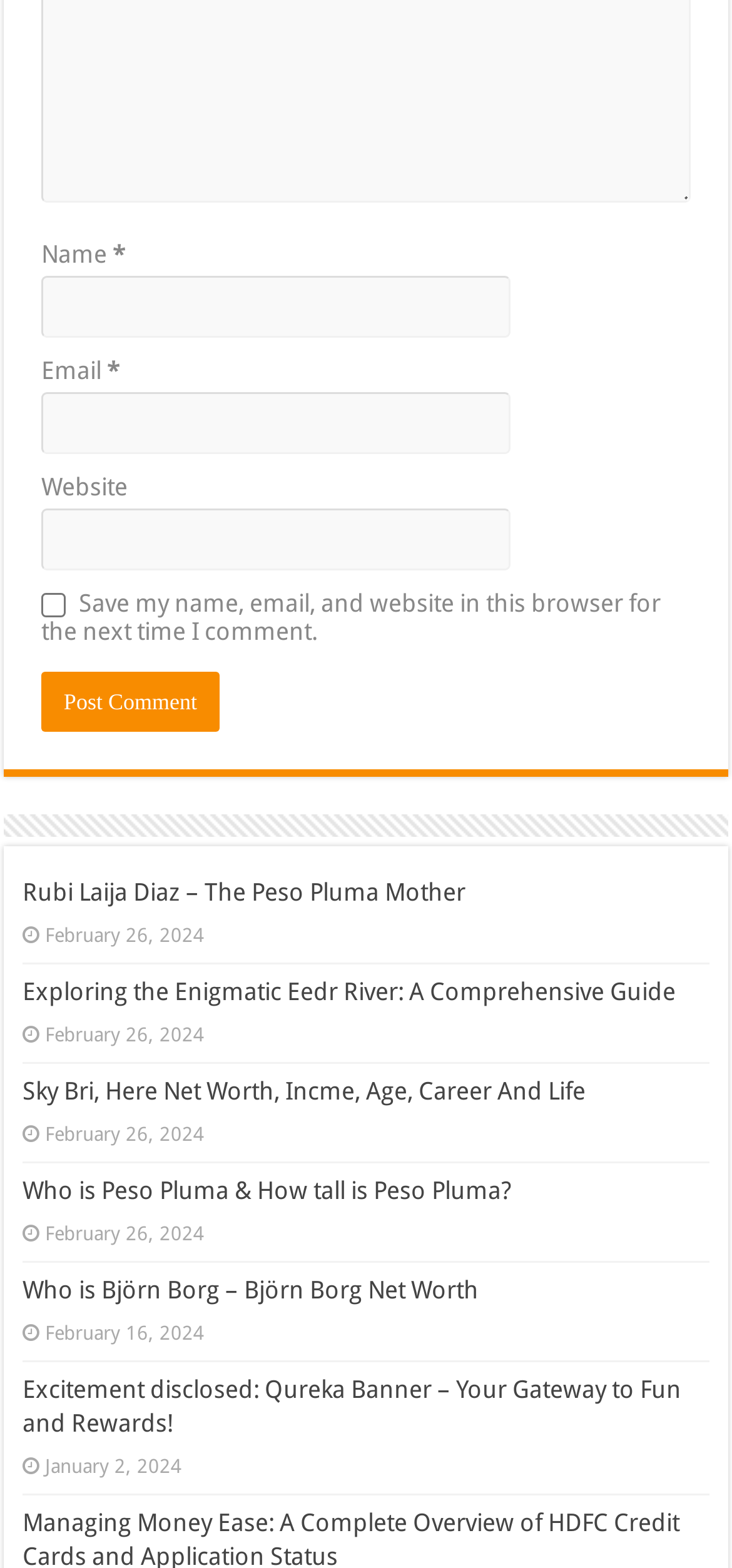Provide the bounding box coordinates of the UI element that matches the description: "parent_node: Name * name="author"".

[0.056, 0.176, 0.697, 0.215]